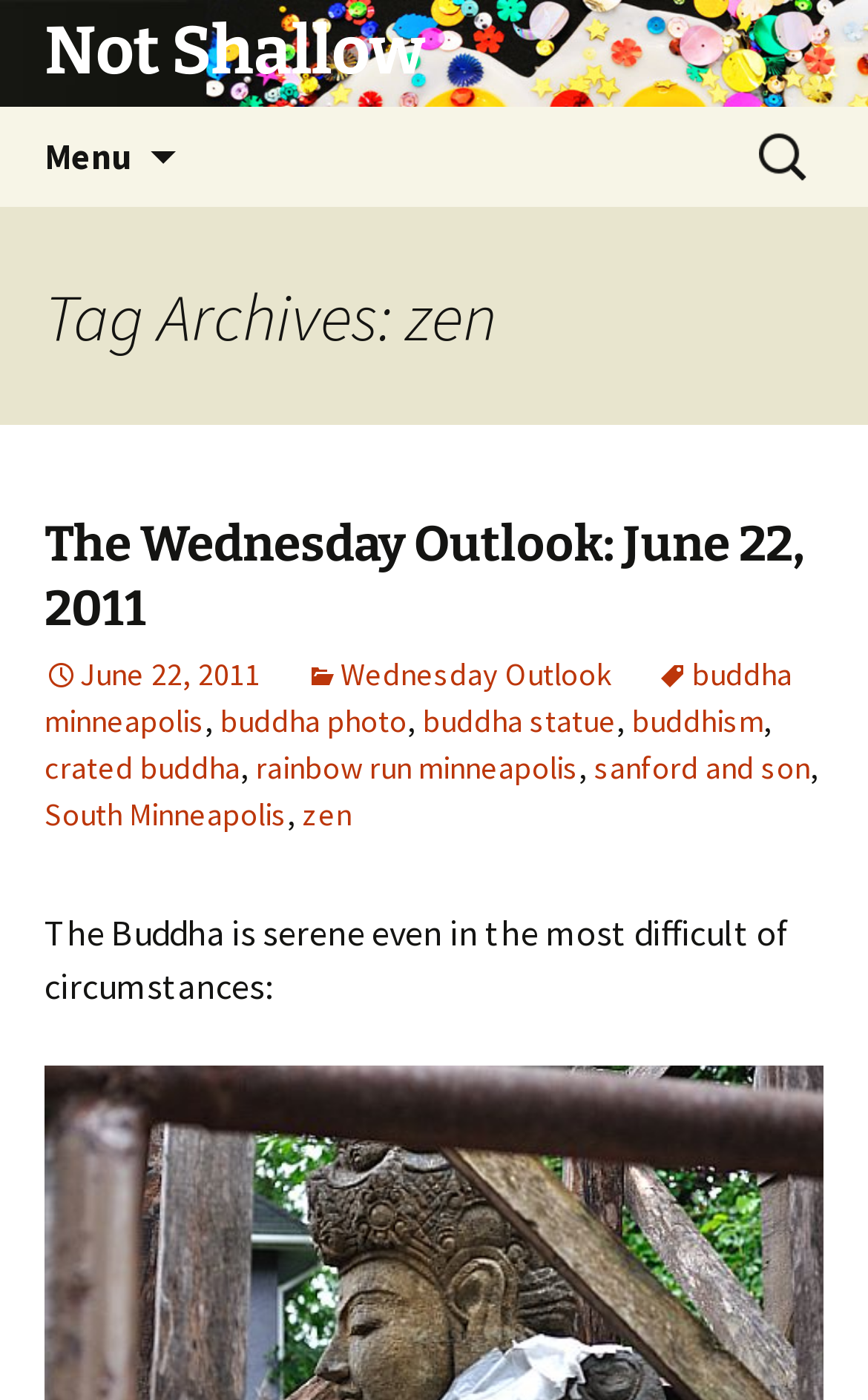Identify the bounding box coordinates for the UI element described as: "sanford and son".

[0.685, 0.534, 0.933, 0.563]